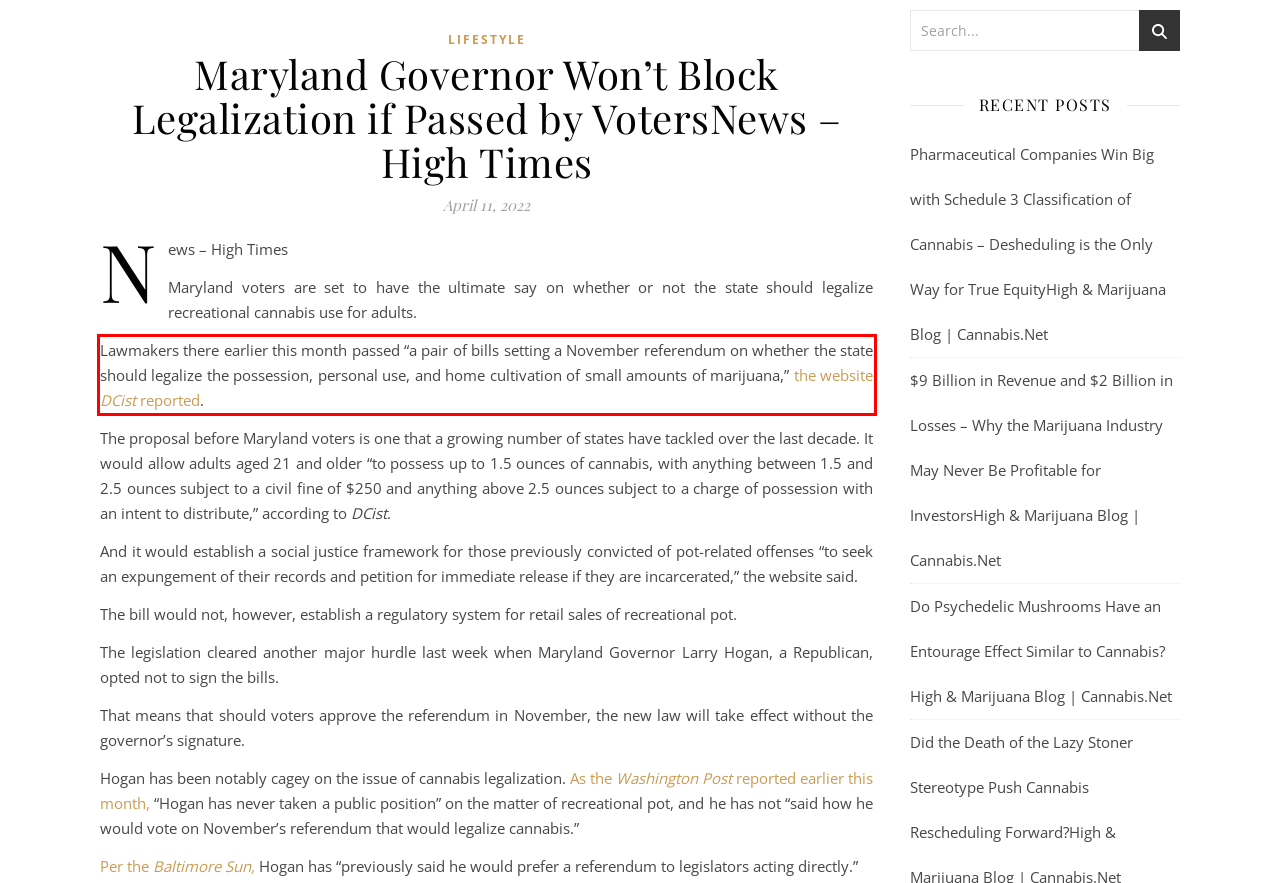You are provided with a screenshot of a webpage containing a red bounding box. Please extract the text enclosed by this red bounding box.

Lawmakers there earlier this month passed “a pair of bills setting a November referendum on whether the state should legalize the possession, personal use, and home cultivation of small amounts of marijuana,” the website DCist reported.